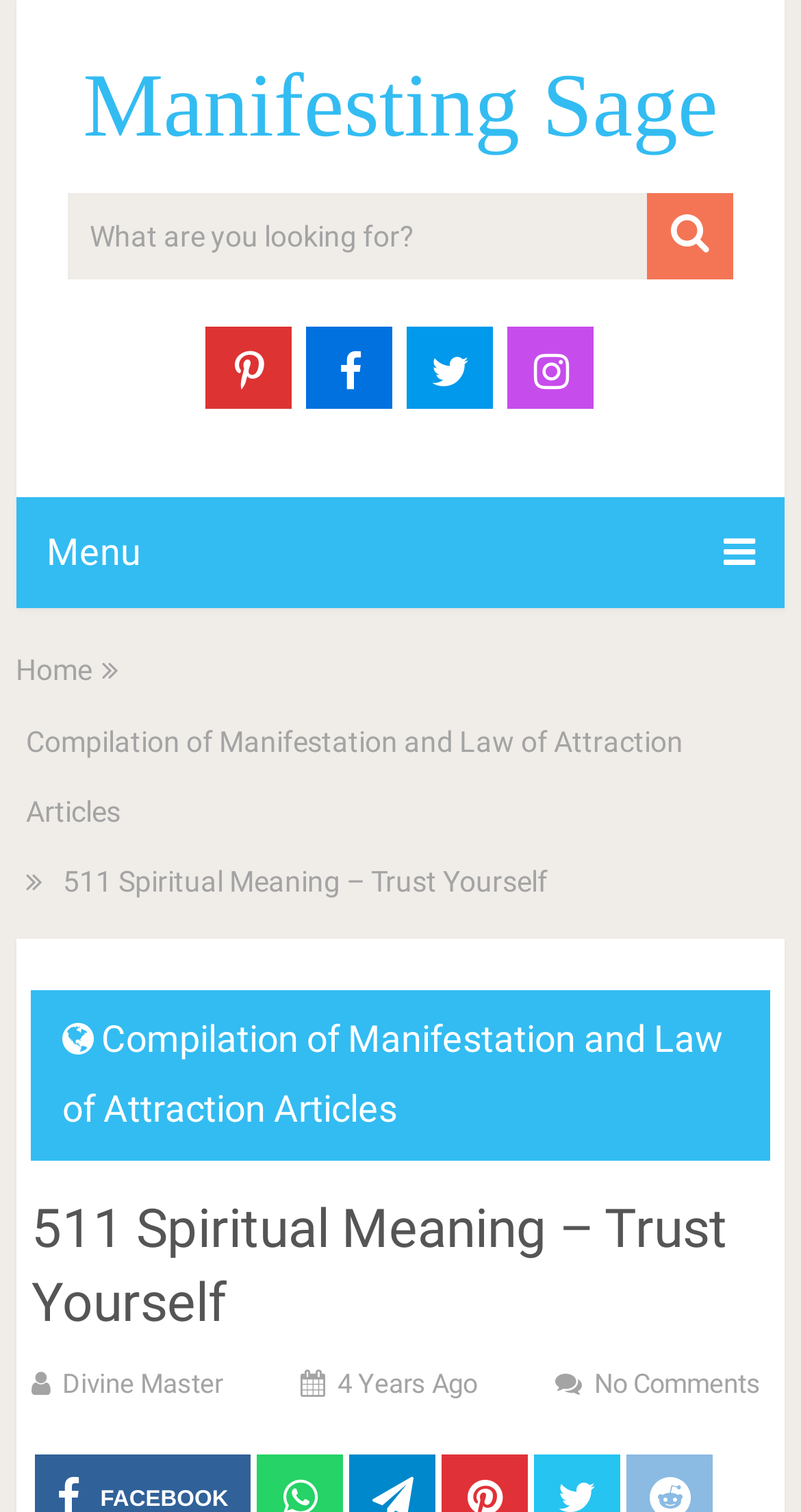Examine the image and give a thorough answer to the following question:
What is the purpose of the search box?

I found a search box element with the placeholder text 'What are you looking for?' and a search button next to it. This suggests that the purpose of the search box is to allow users to search the website for specific content.